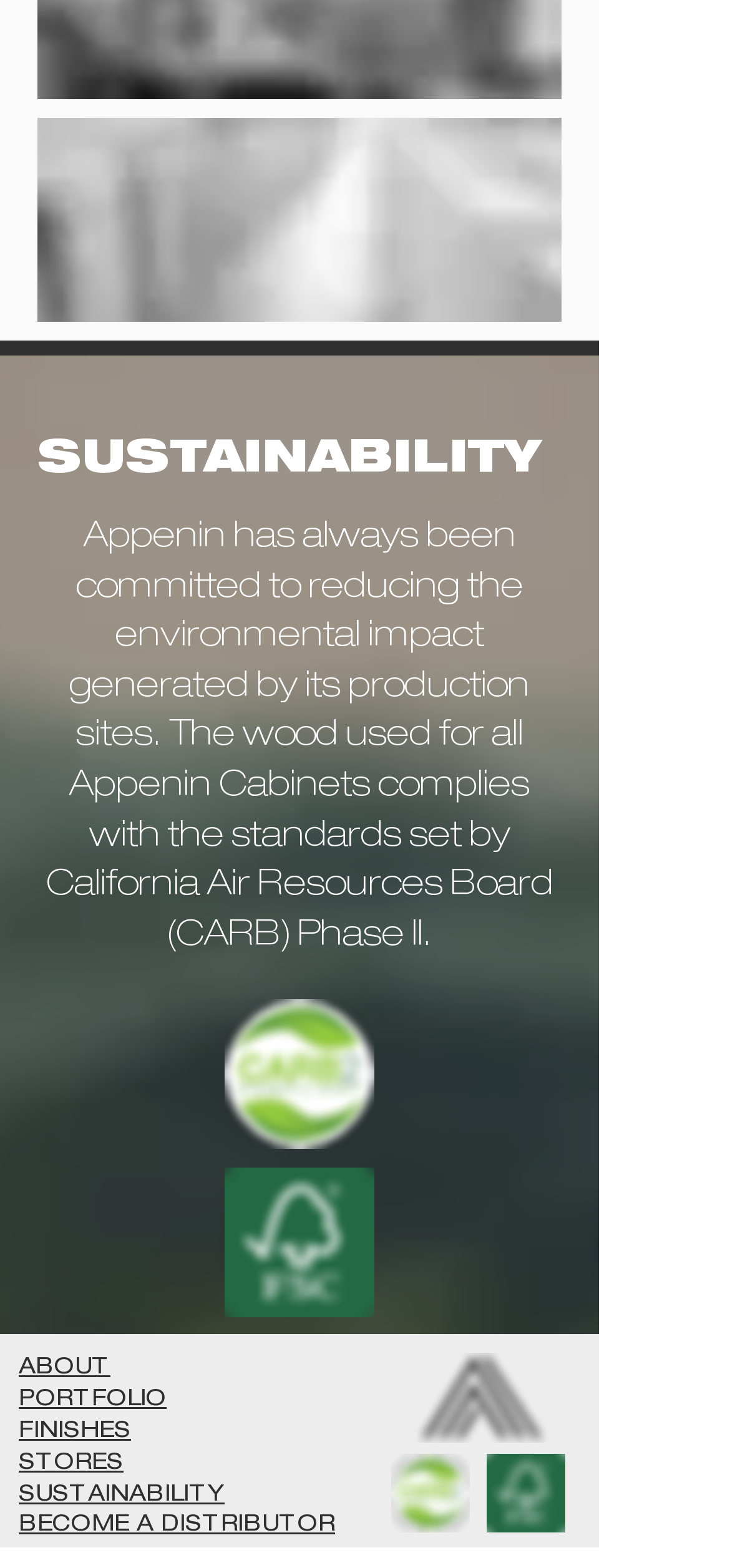Extract the bounding box for the UI element that matches this description: "PORTFOLIO".

[0.026, 0.886, 0.228, 0.9]